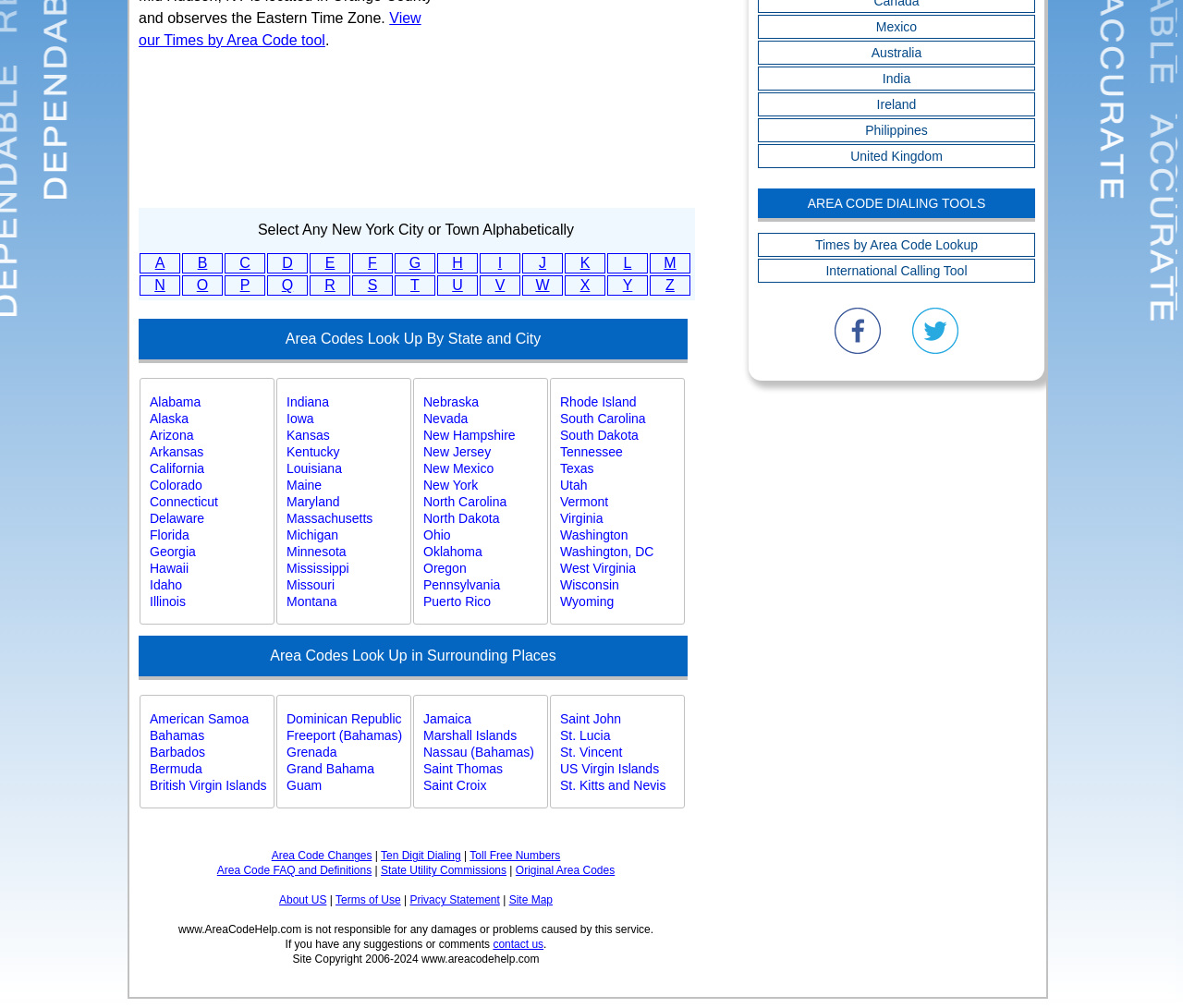For the following element description, predict the bounding box coordinates in the format (top-left x, top-left y, bottom-right x, bottom-right y). All values should be floating point numbers between 0 and 1. Description: Original Area Codes

[0.436, 0.857, 0.52, 0.87]